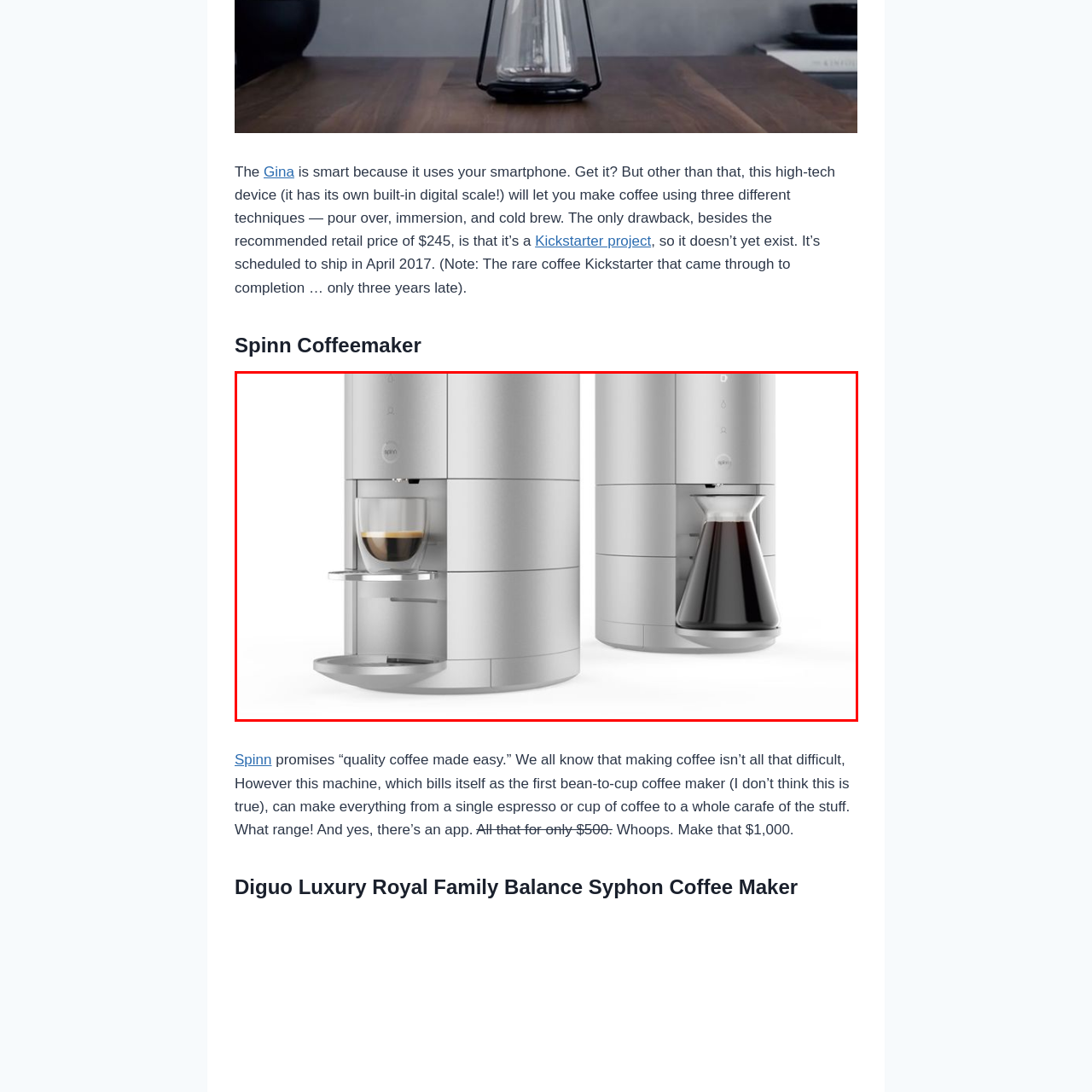Direct your attention to the image enclosed by the red boundary, How many coffee-making methods are featured in the image? 
Answer concisely using a single word or phrase.

Two